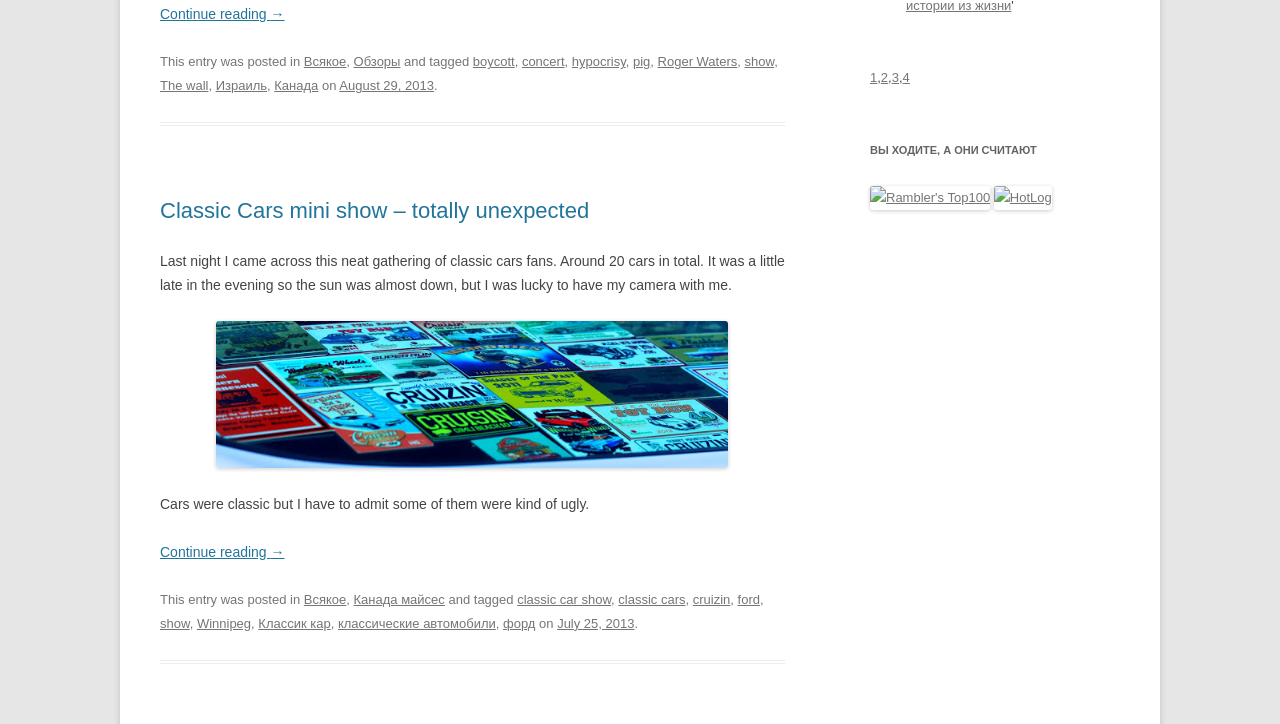Find the bounding box coordinates of the clickable area that will achieve the following instruction: "Click on 'Continue reading →'".

[0.125, 0.009, 0.222, 0.031]